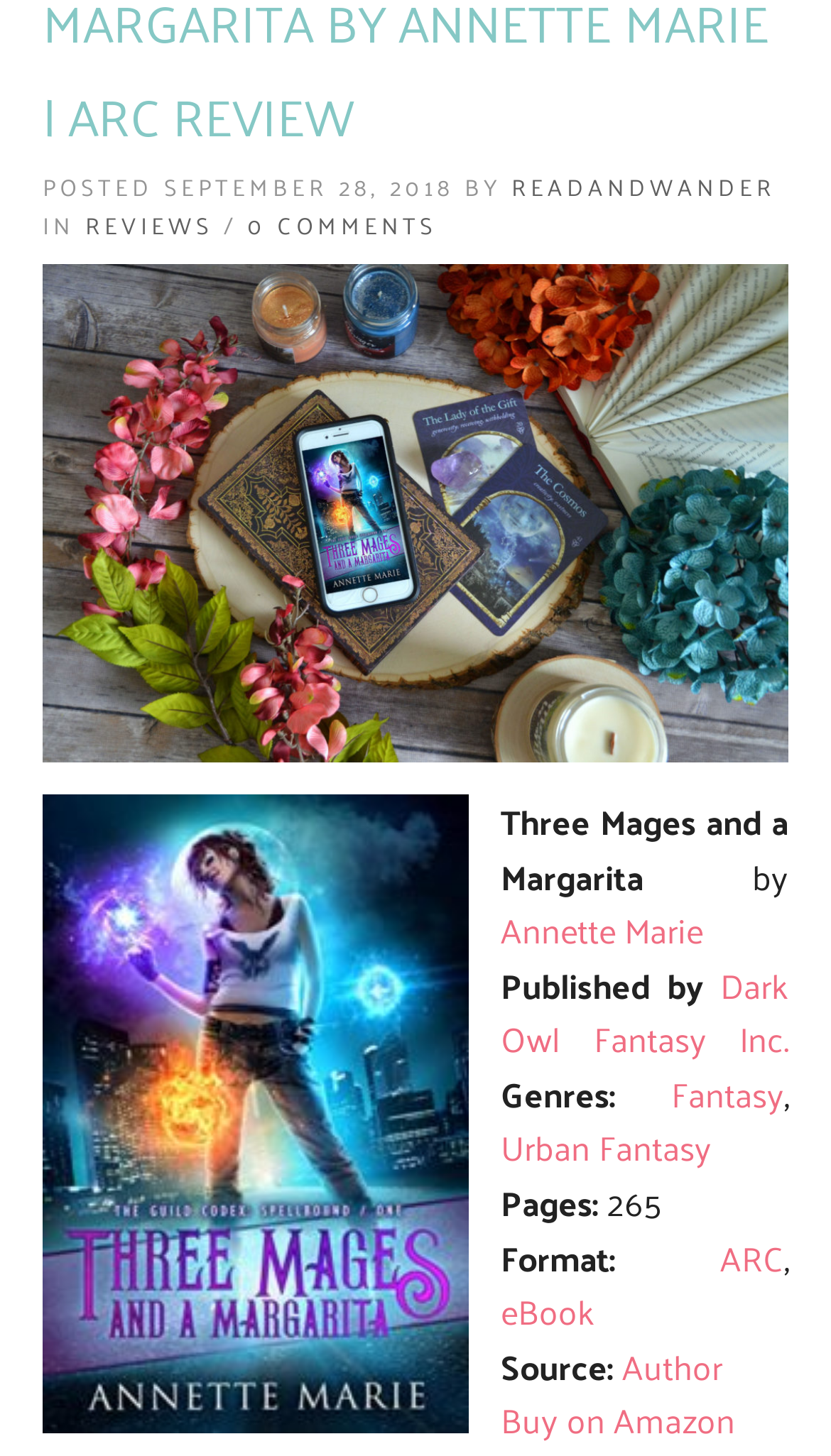Please determine the bounding box coordinates for the element with the description: "Dark Owl Fantasy Inc.".

[0.603, 0.655, 0.949, 0.735]